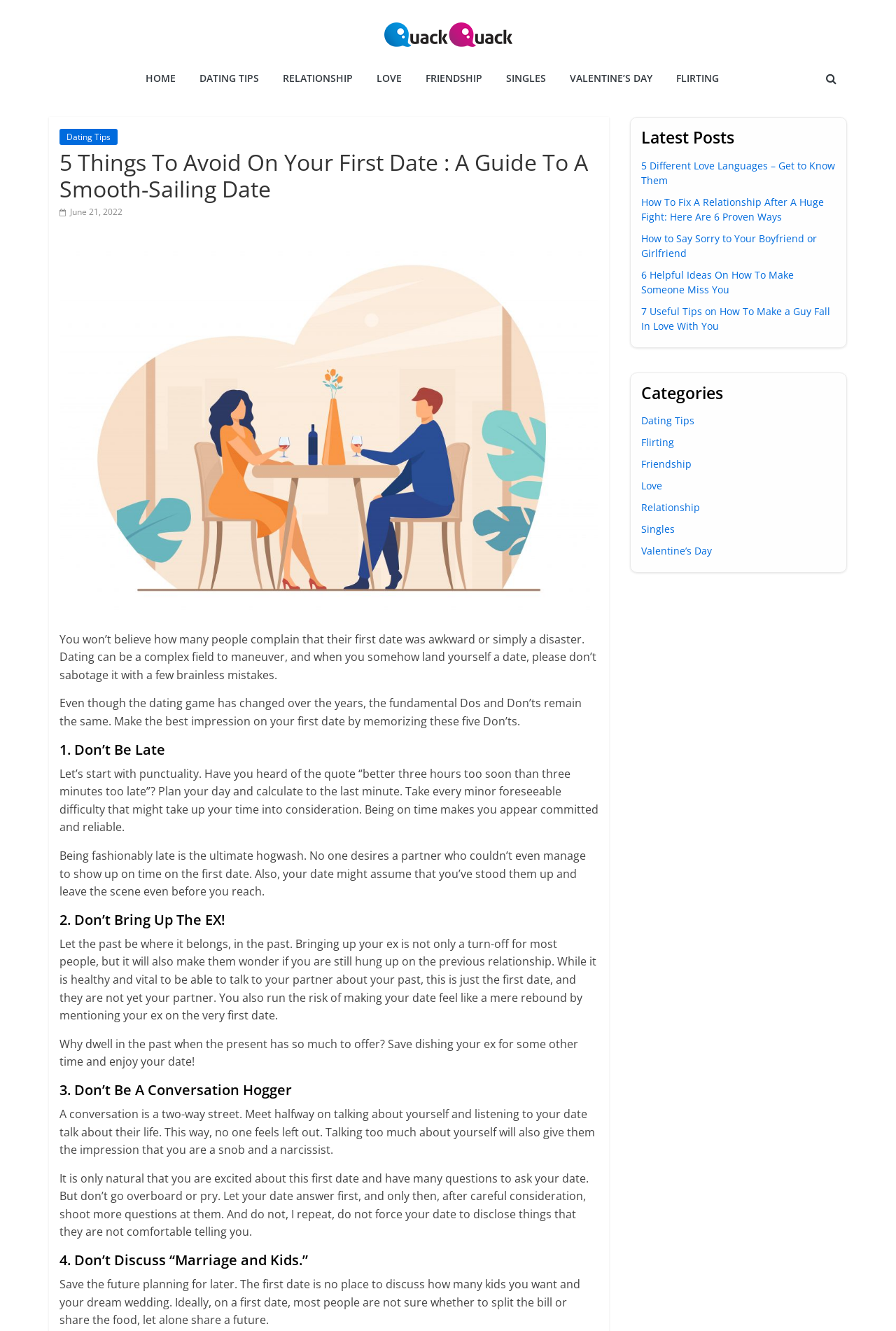Locate the bounding box coordinates of the element you need to click to accomplish the task described by this instruction: "Read about Chloë Grace Moretz".

None